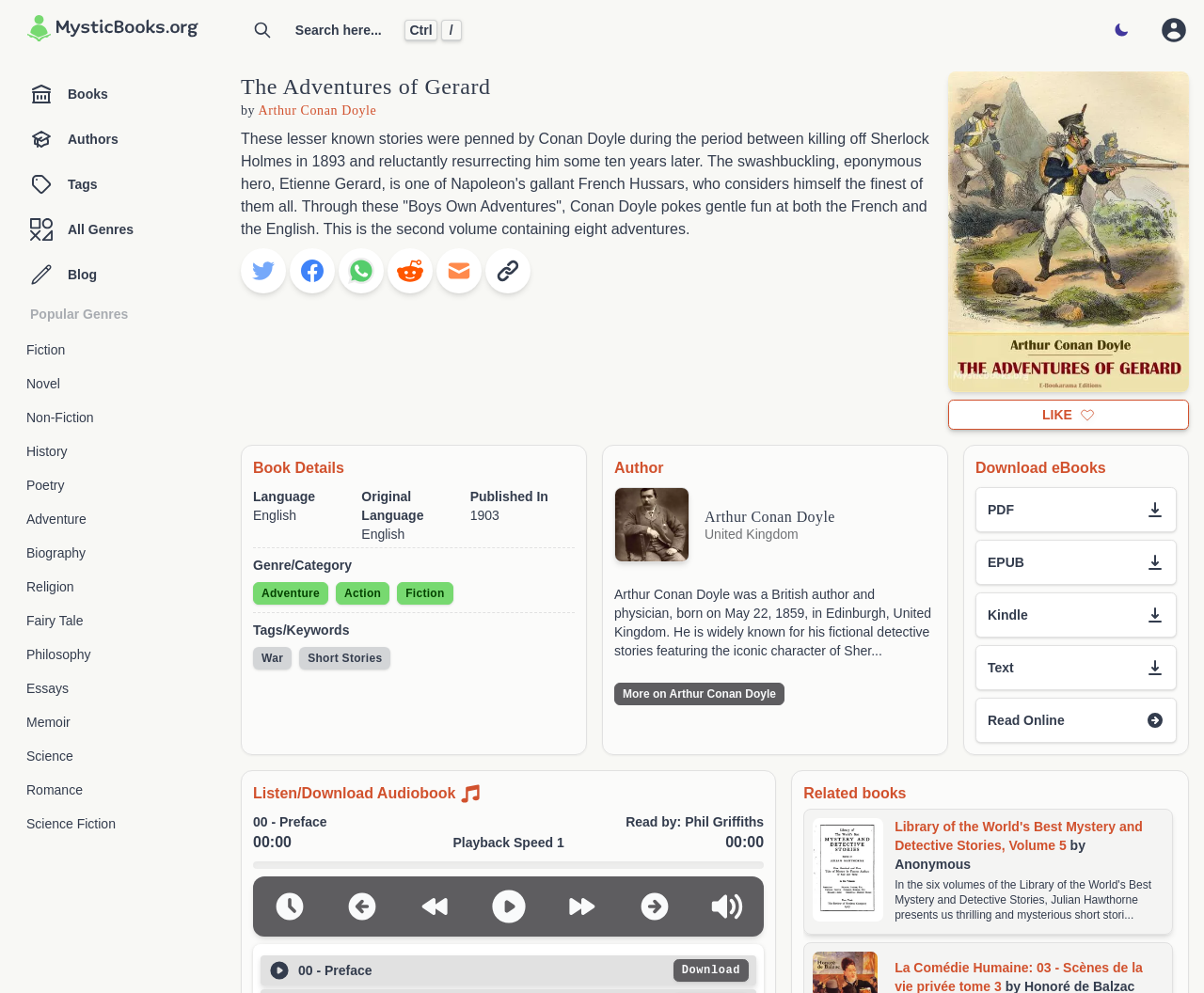Predict the bounding box coordinates of the UI element that matches this description: "Arthur Conan Doyle". The coordinates should be in the format [left, top, right, bottom] with each value between 0 and 1.

[0.585, 0.531, 0.694, 0.553]